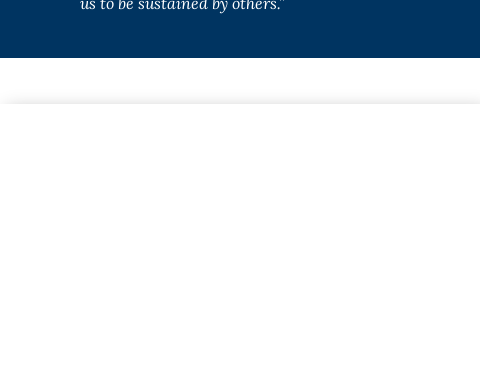What is the importance of belonging in communities?
Analyze the image and provide a thorough answer to the question.

The caption emphasizes that belonging within communities is essential for personal growth, self-care, and the nurturing of meaningful relationships, as it allows individuals to connect with and care for one another.